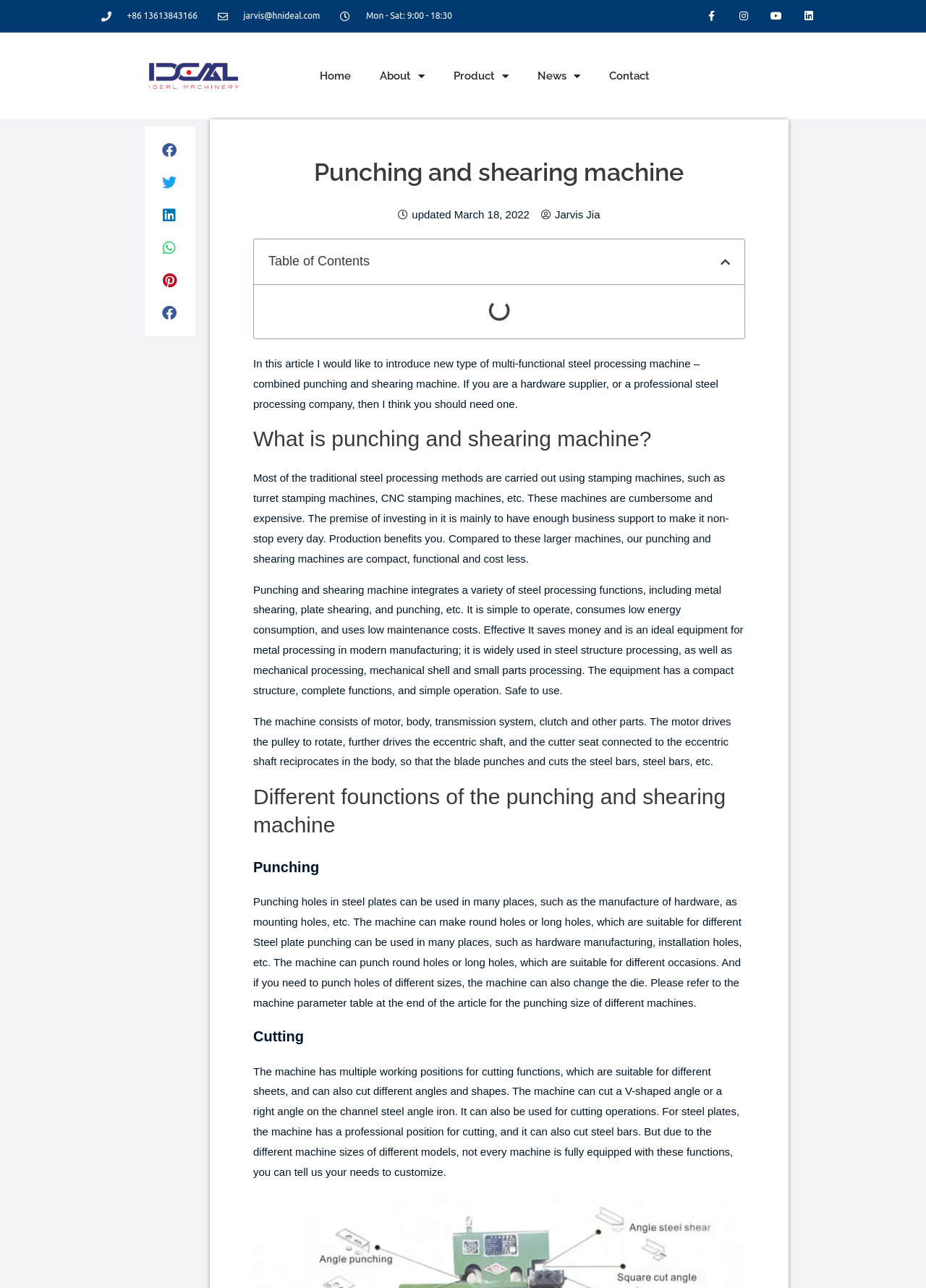Using the information shown in the image, answer the question with as much detail as possible: What is the structure of the punching and shearing machine?

The structure of the punching and shearing machine can be inferred from the text content of the webpage. It is described as having a compact structure, complete functions, and simple operation.